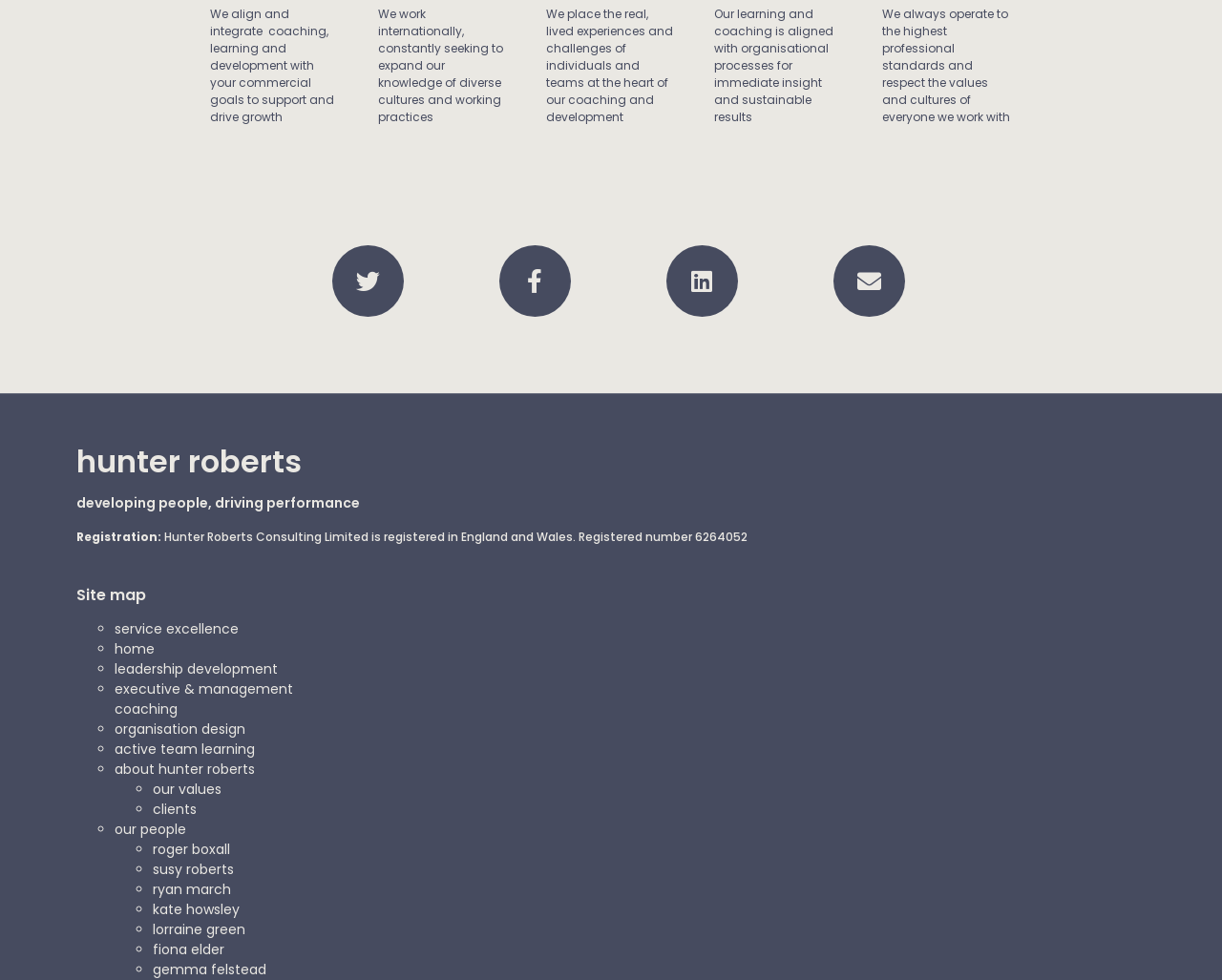How many people are listed under 'our people'?
Based on the image, please offer an in-depth response to the question.

I counted the number of links under the 'our people' section, which are Roger Boxall, Susy Roberts, Ryan March, Kate Howsley, Lorraine Green, Fiona Elder, and Gemma Felstead.